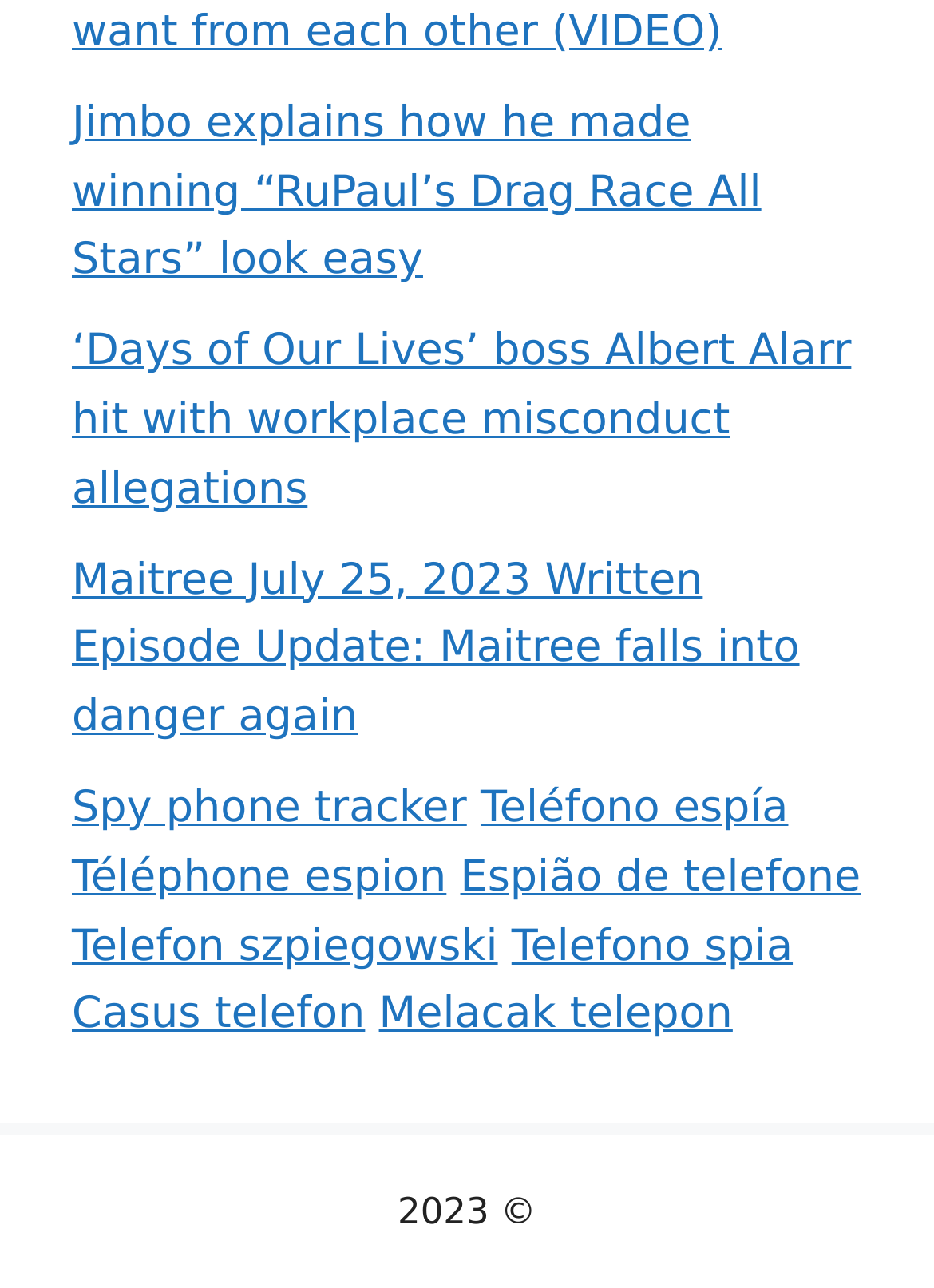Could you please study the image and provide a detailed answer to the question:
What is the language of the fifth link?

I looked at the text of the fifth link, which is 'Teléfono espía', and determined that it is in Spanish.